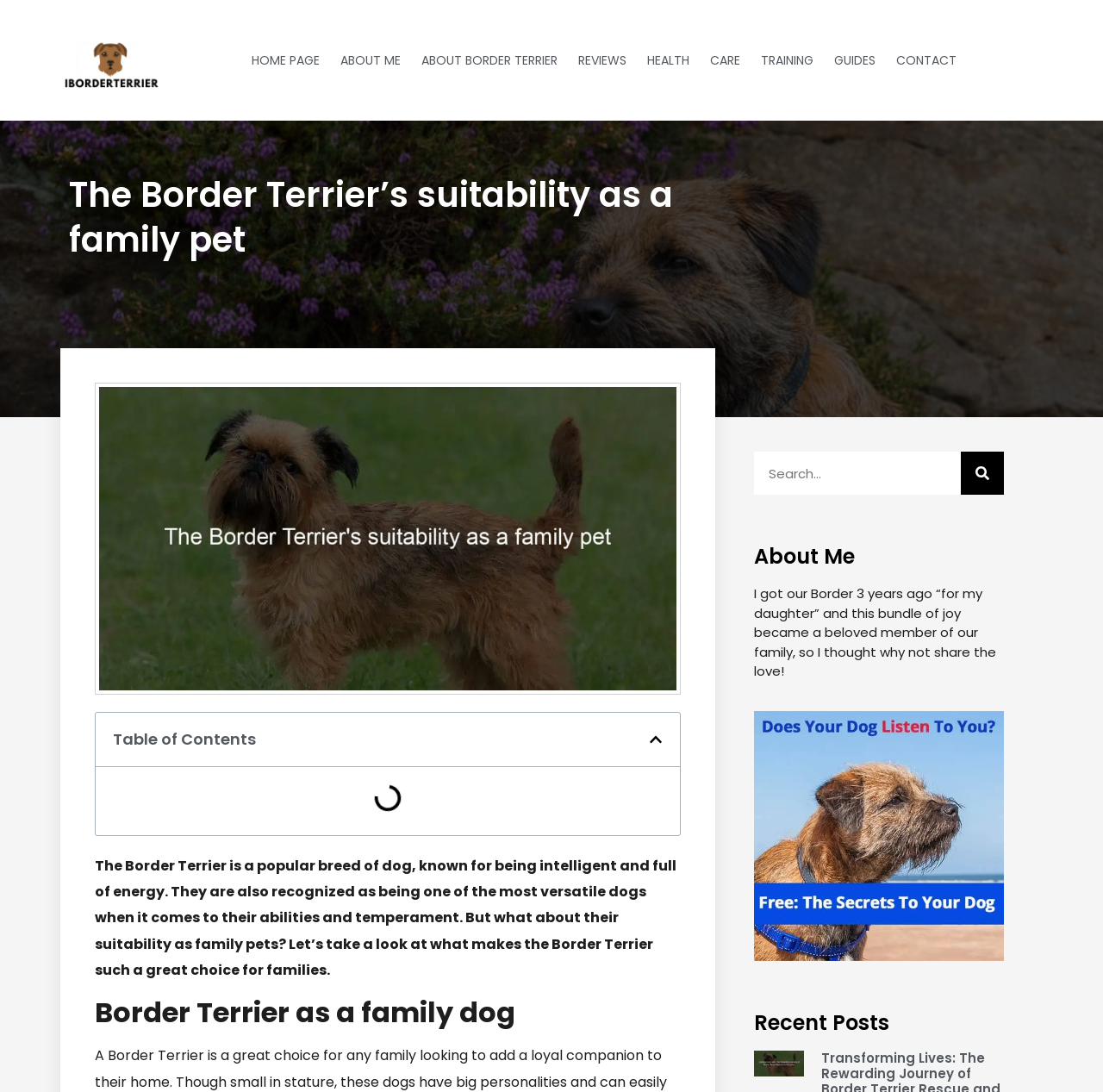Indicate the bounding box coordinates of the element that must be clicked to execute the instruction: "search for something". The coordinates should be given as four float numbers between 0 and 1, i.e., [left, top, right, bottom].

[0.684, 0.414, 0.91, 0.453]